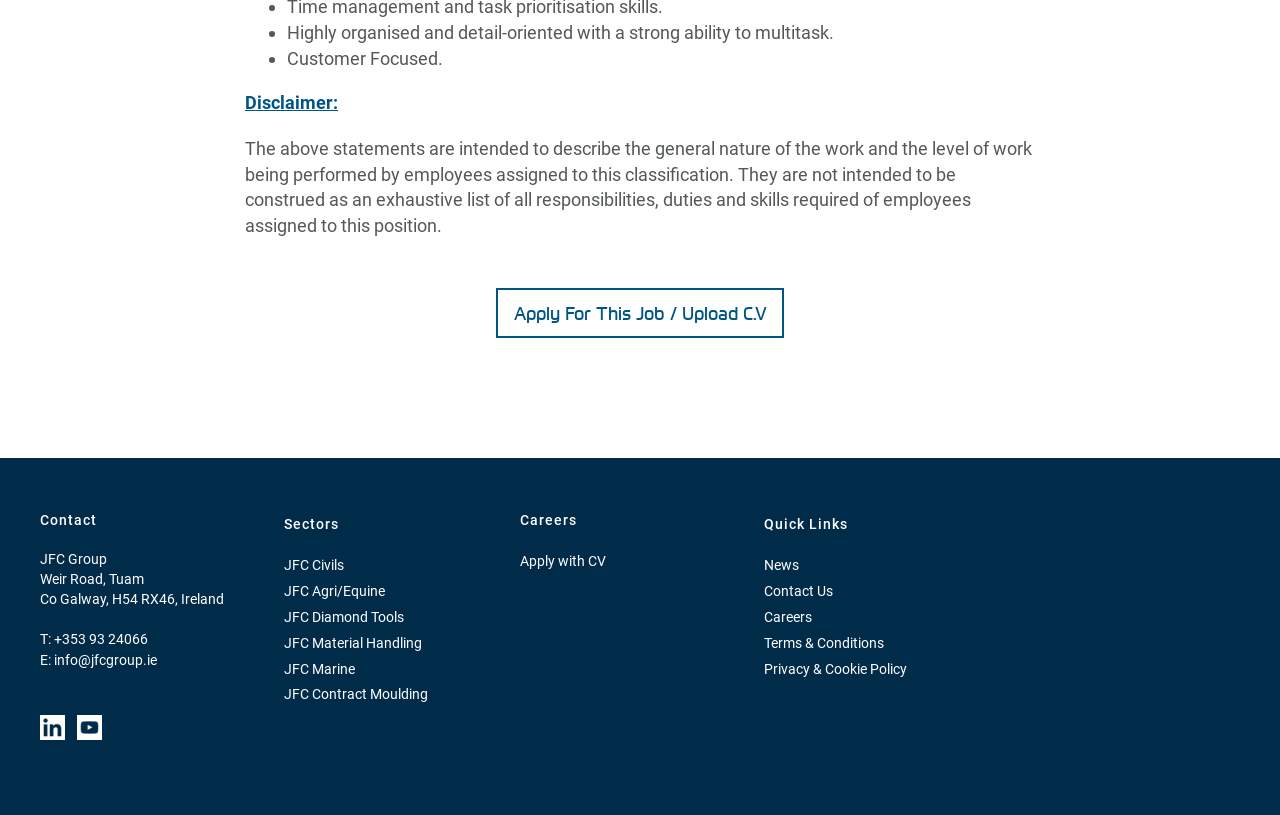Please give a short response to the question using one word or a phrase:
How to contact JFC Group?

Phone or Email